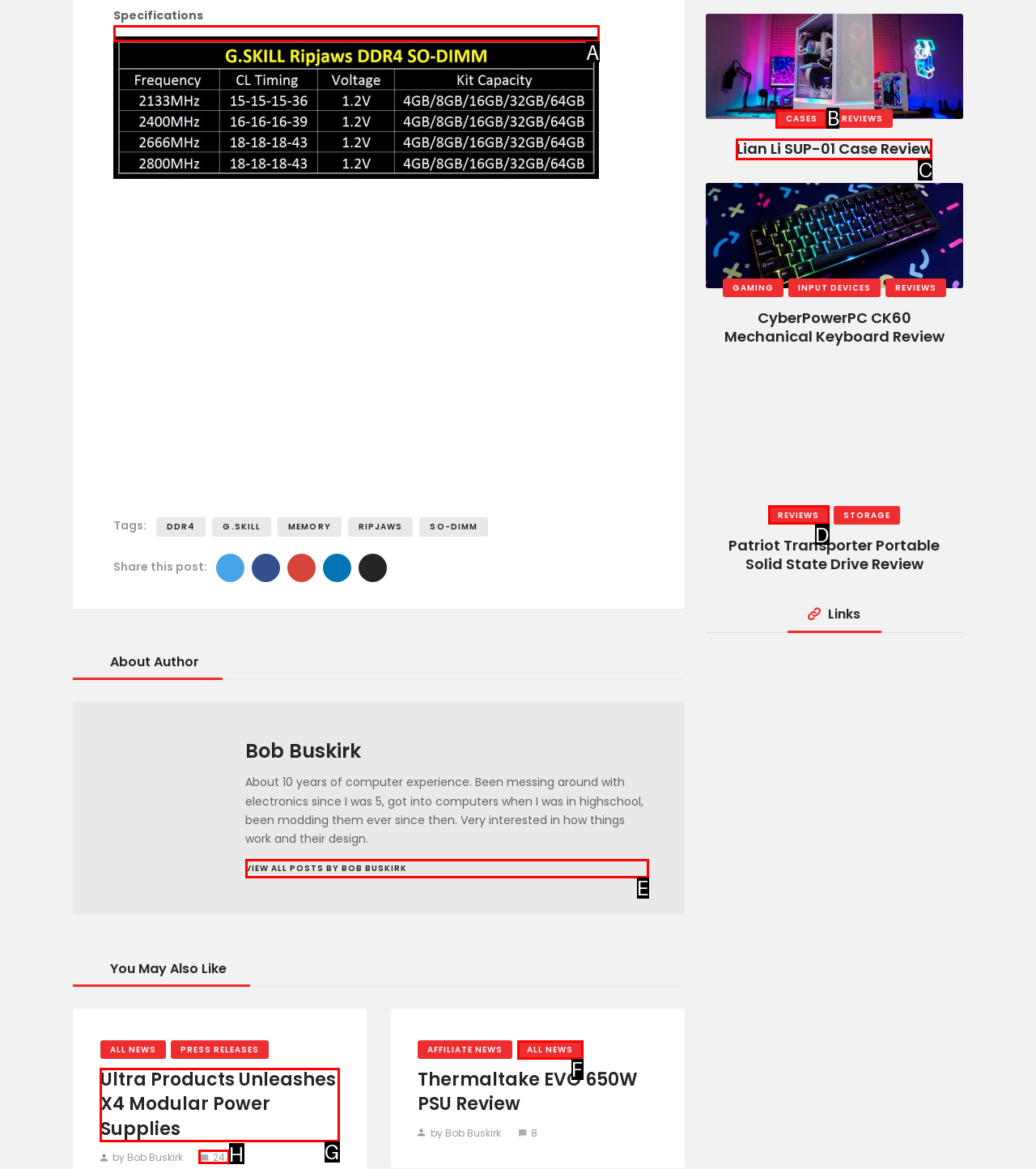Determine which option you need to click to execute the following task: View all posts by Bob Buskirk. Provide your answer as a single letter.

E